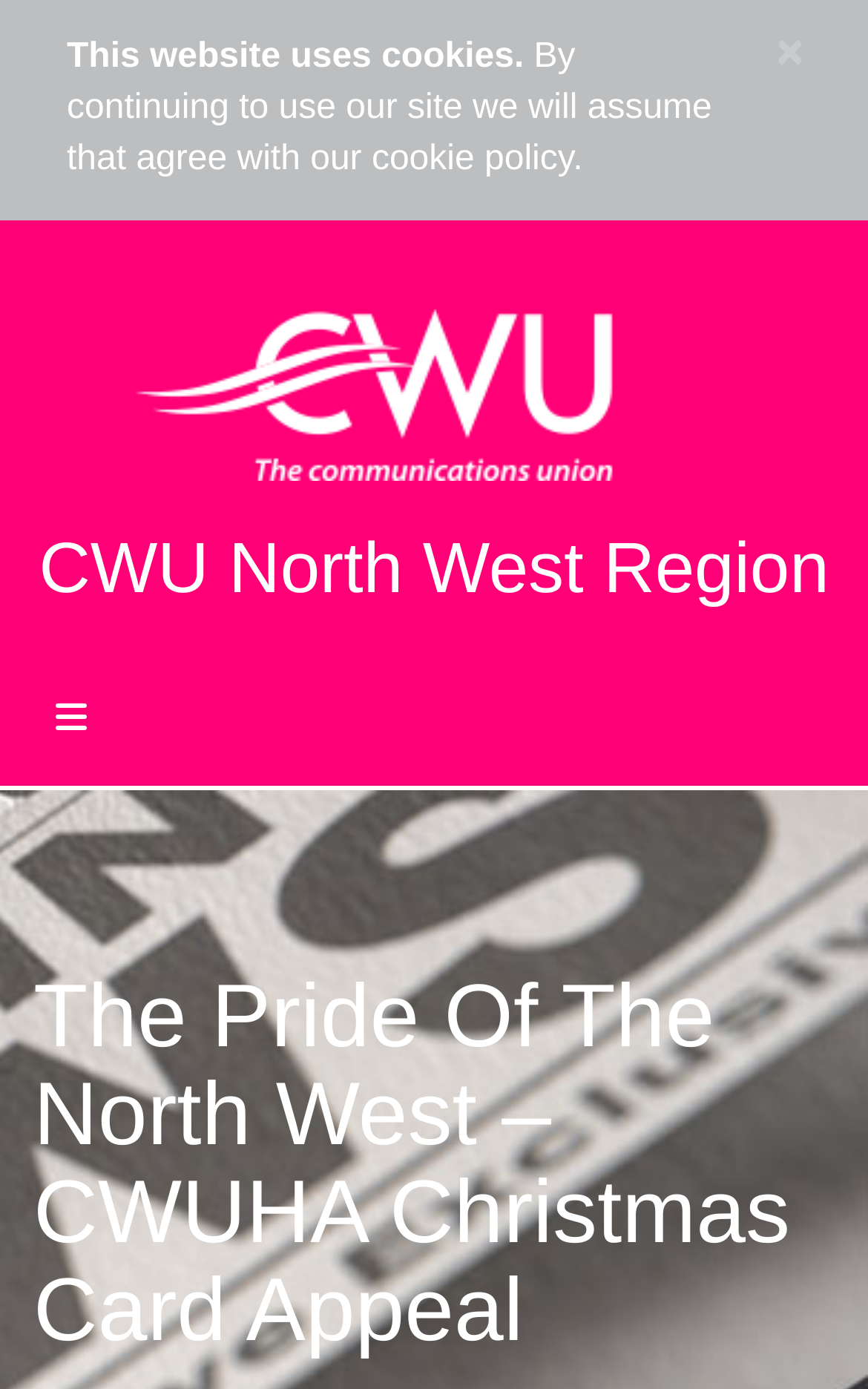Using the elements shown in the image, answer the question comprehensively: What is the website policy about cookies?

I found the answer by reading the static text on the webpage, which says 'By continuing to use our site we will assume that you agree with our cookie policy'.